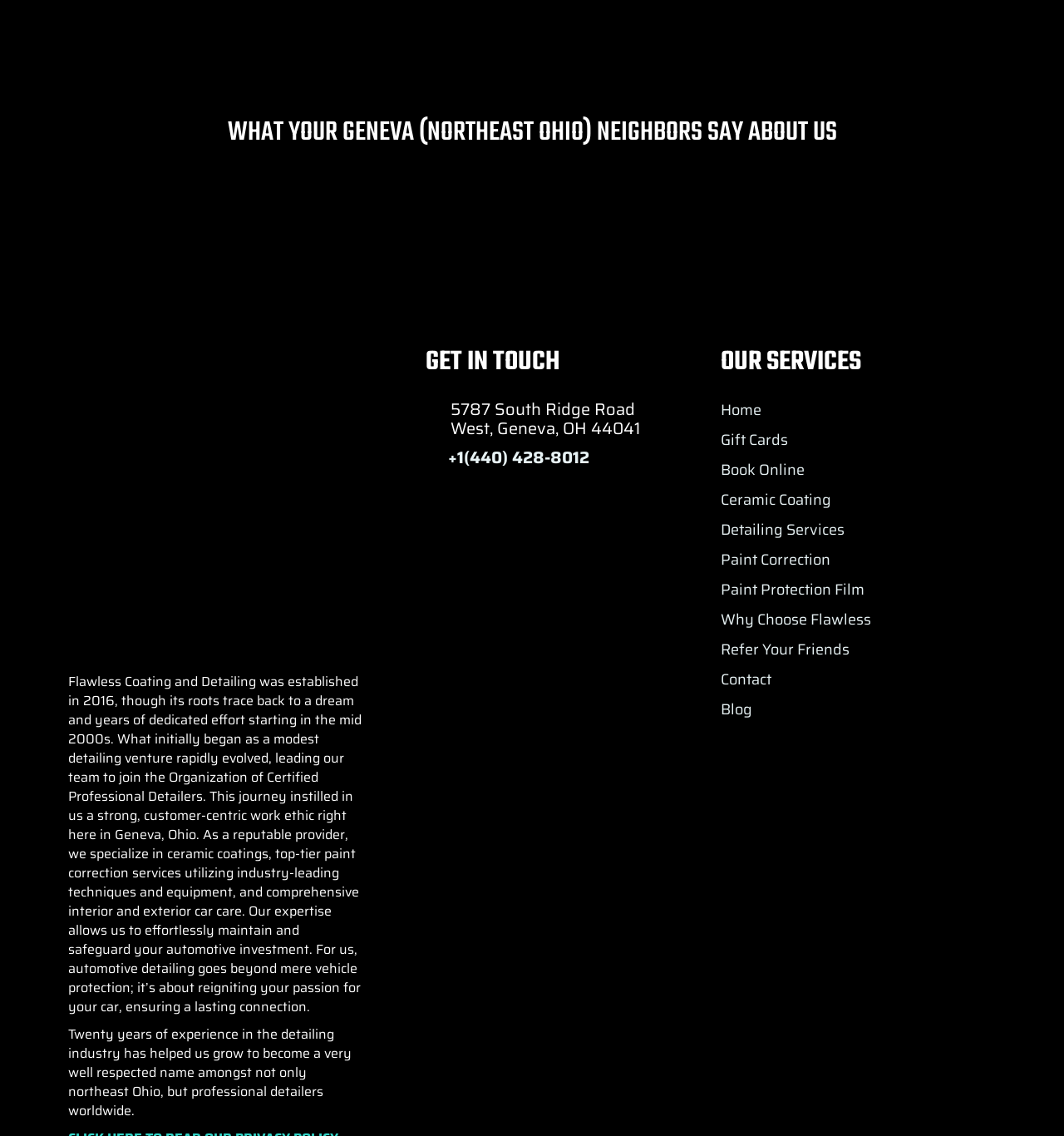Please give a short response to the question using one word or a phrase:
What is the name of the business?

Flawless Coating and Detailing